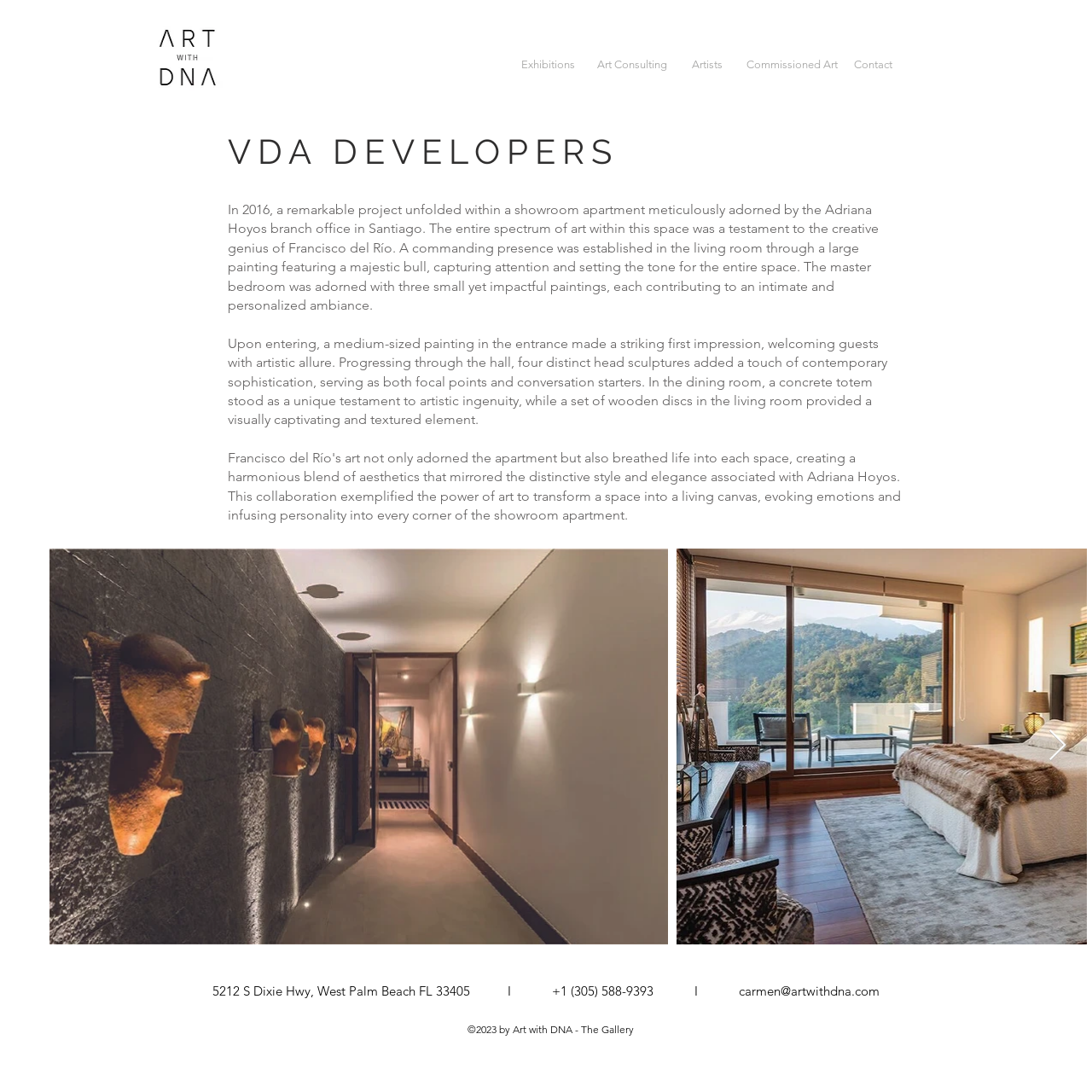How many small paintings are in the master bedroom?
Please provide a comprehensive answer to the question based on the webpage screenshot.

I read the text in the main section of the page, which describes three small yet impactful paintings in the master bedroom, contributing to an intimate and personalized ambiance.